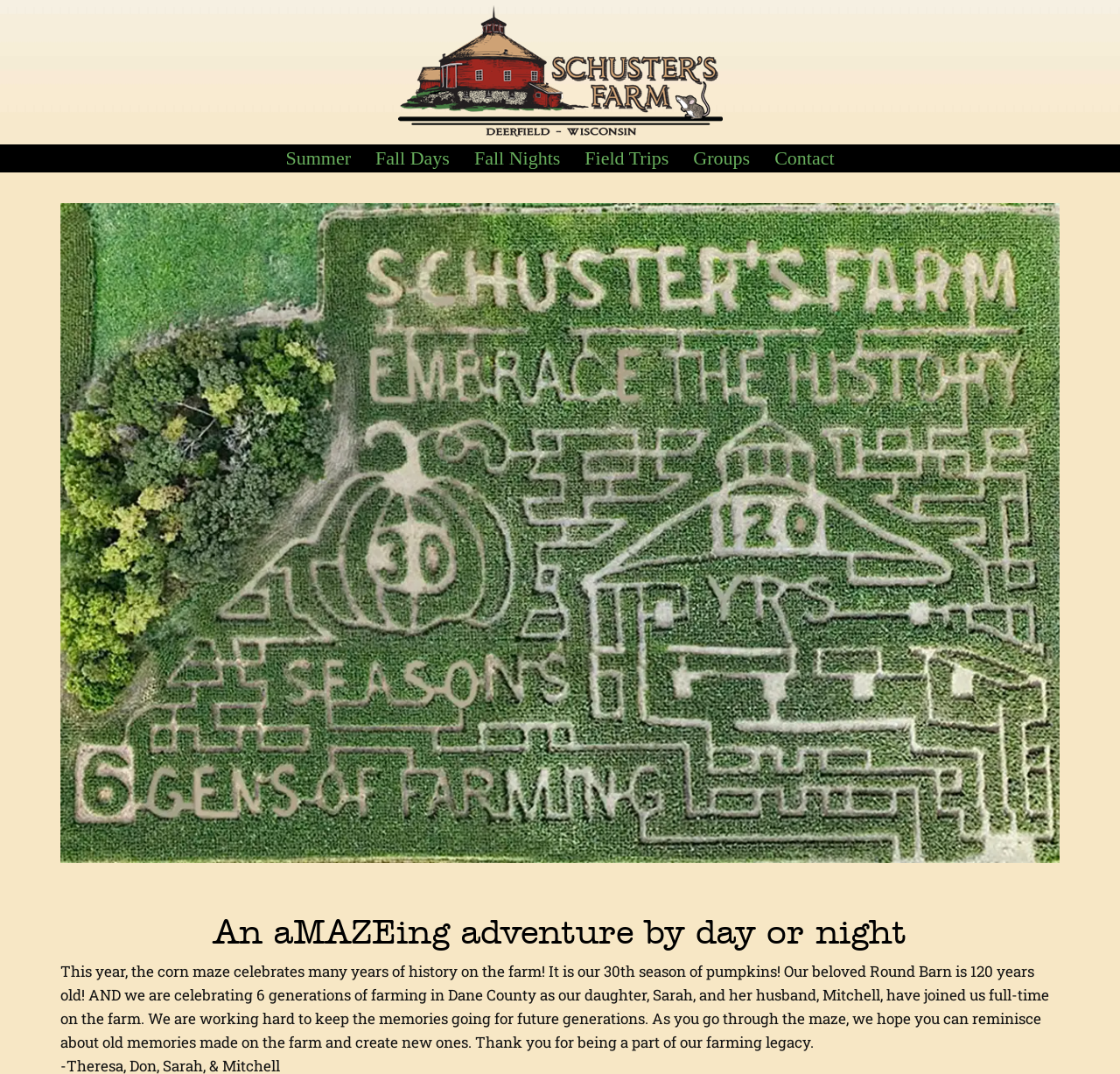Elaborate on the webpage's design and content in a detailed caption.

The webpage is about Schuster's Farm, specifically its corn maze archives. At the top, there is a header image of Schuster's Farm, which takes up most of the width of the page. Below the header image, there are six navigation links: Summer, Fall Days, Fall Nights, Field Trips, Groups, and Contact, which are evenly spaced and aligned horizontally.

Below the navigation links, there is a large figure that occupies most of the page's width and height. Within this figure, there is a large image that takes up most of the space. Above the image, there is a heading that reads "An aMAZEing adventure by day or night". Below the image, there is a block of text that describes the history of the corn maze and the farm, celebrating 30 years of pumpkins, 120 years of the Round Barn, and 6 generations of farming in Dane County. The text also expresses gratitude to visitors for being part of the farm's legacy.